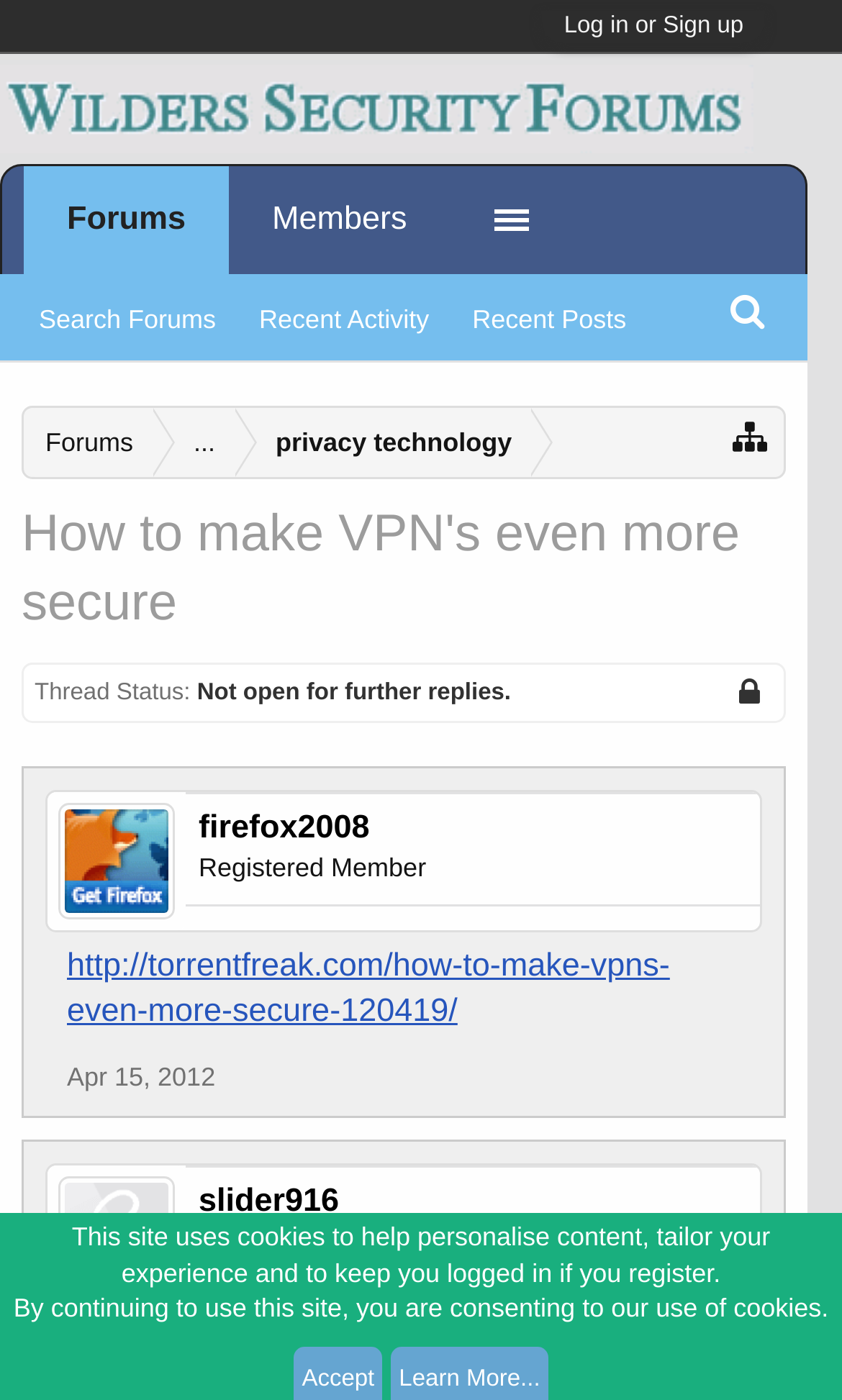What is the date of the first post?
From the image, respond using a single word or phrase.

Apr 15, 2012